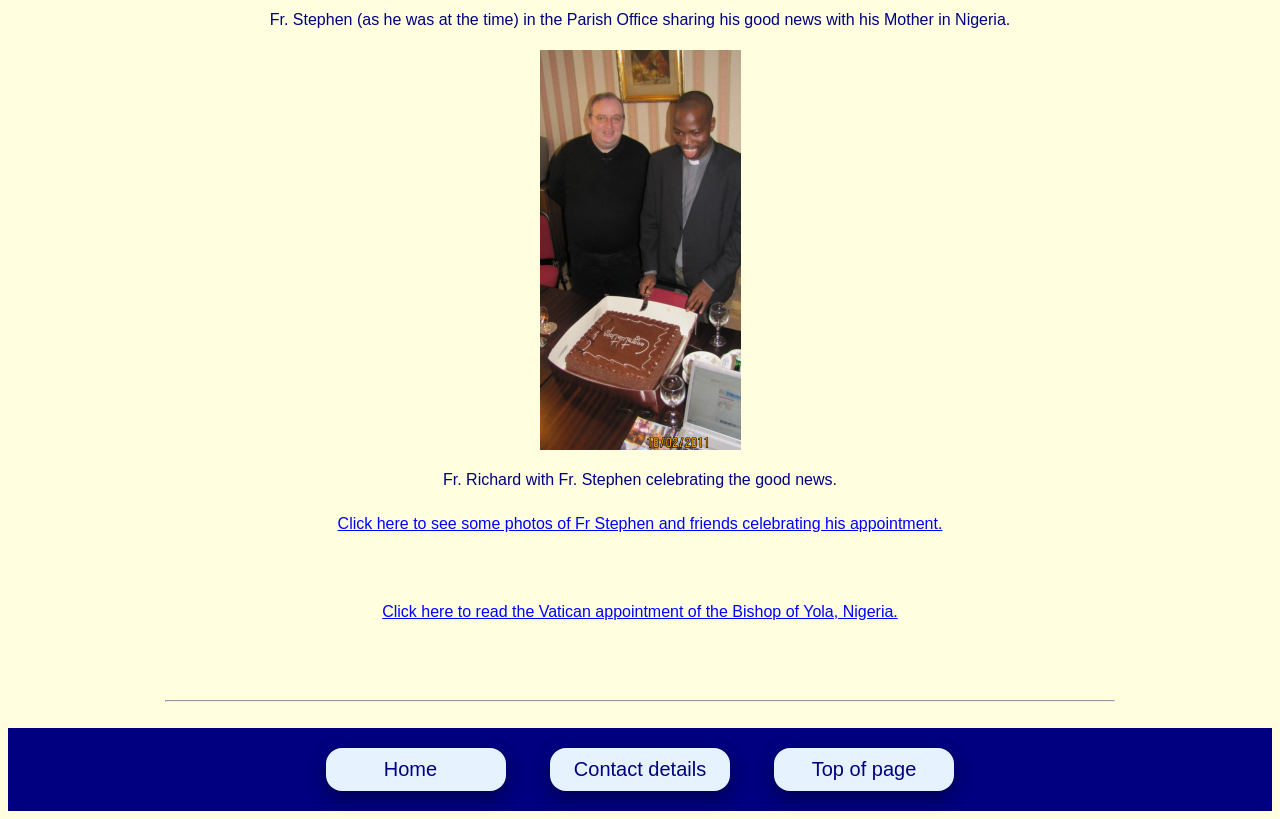What is Fr. Stephen celebrating?
Offer a detailed and exhaustive answer to the question.

Based on the StaticText element 'Fr. Stephen (as he was at the time) in the Parish Office sharing his good news with his Mother in Nigeria.', it can be inferred that Fr. Stephen is celebrating his appointment.